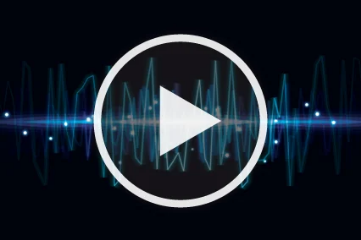What do the vibrant audio wave patterns symbolize?
Look at the screenshot and give a one-word or phrase answer.

Sound waves